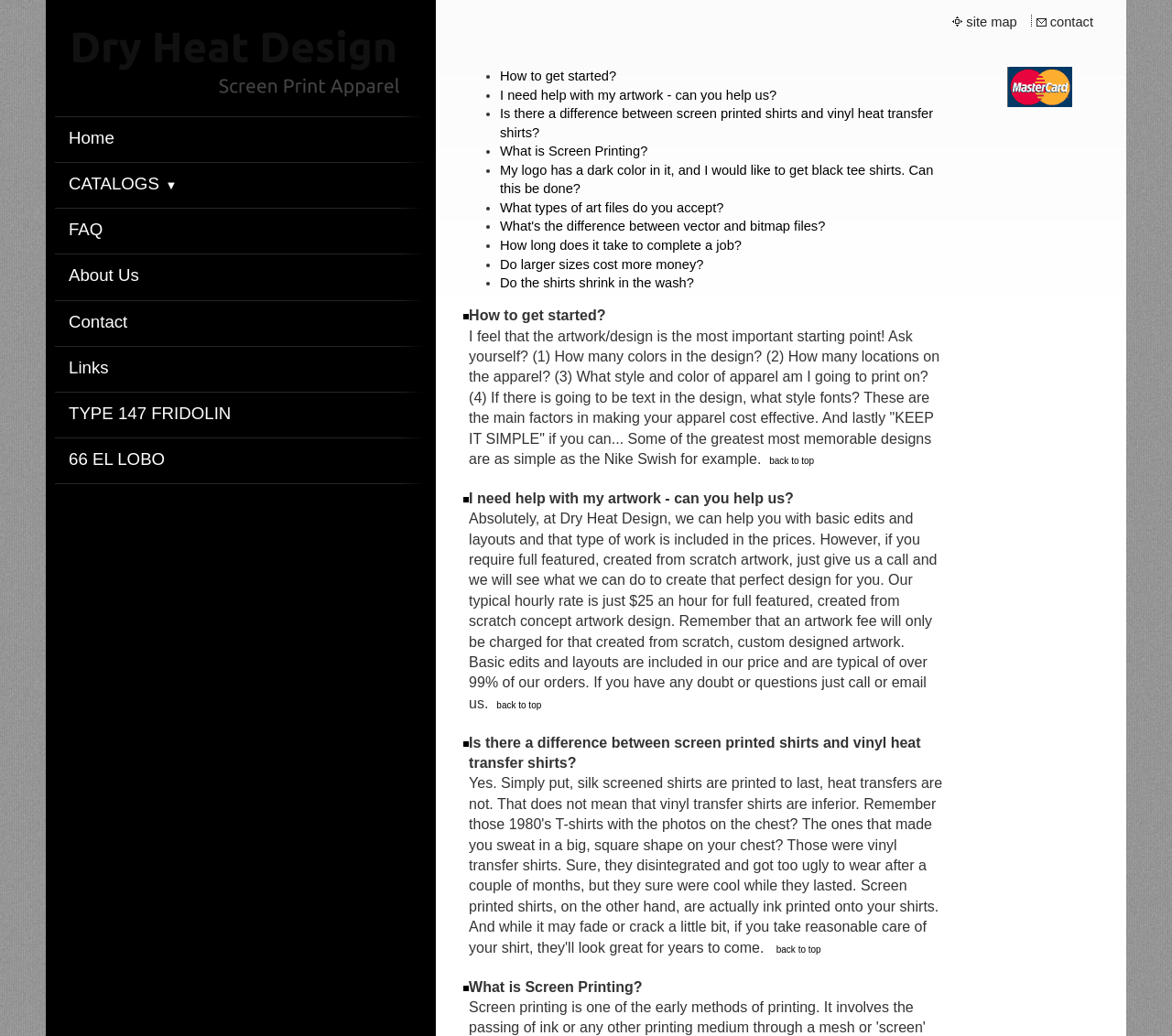What is the purpose of the 'back to top' links?
Analyze the image and provide a thorough answer to the question.

The 'back to top' links are likely provided to allow users to easily navigate back to the top of the webpage after reading a lengthy answer to a question, making it more convenient for users to access other questions and answers.